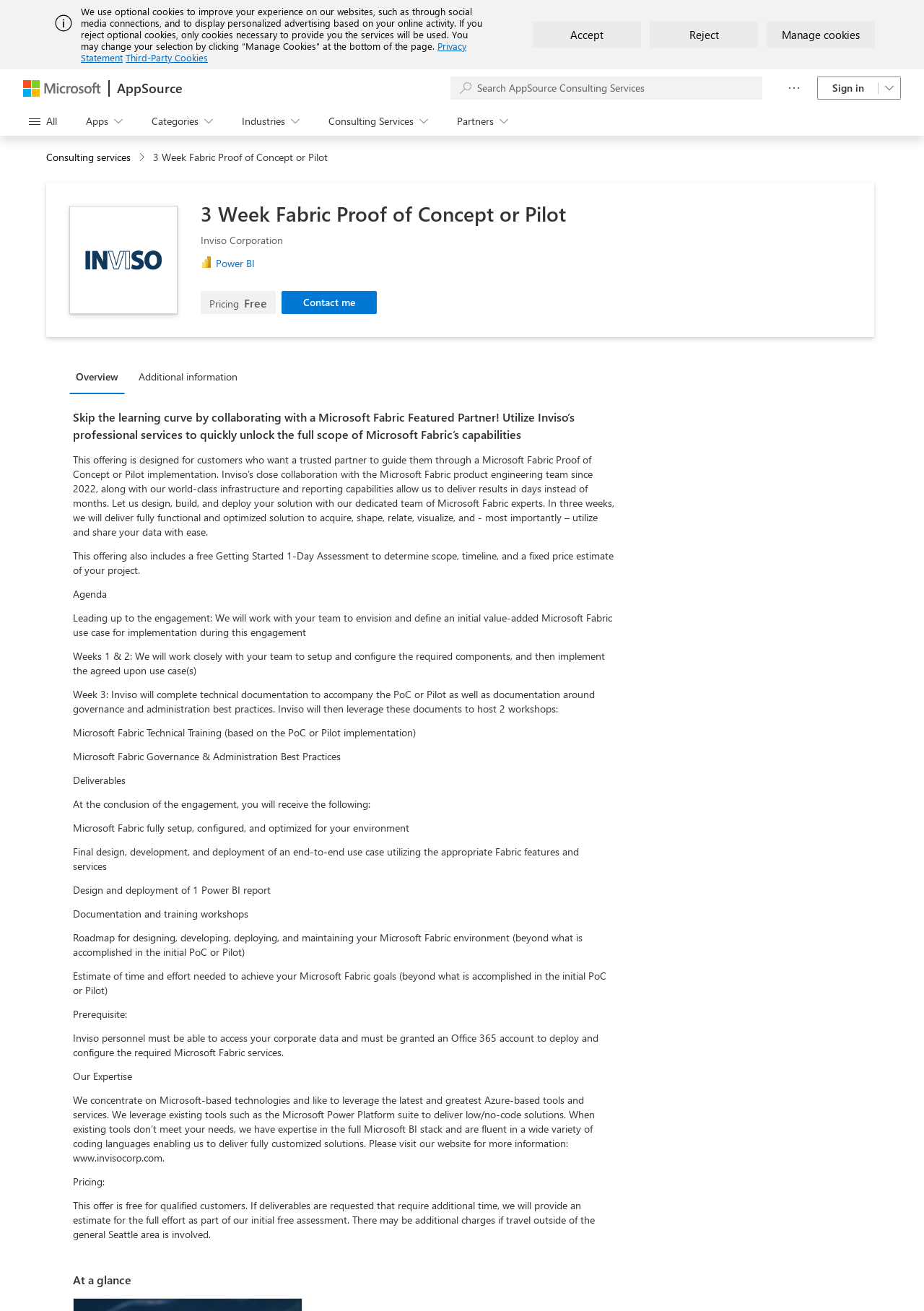Determine the bounding box coordinates of the section to be clicked to follow the instruction: "Sign in". The coordinates should be given as four float numbers between 0 and 1, formatted as [left, top, right, bottom].

[0.884, 0.058, 0.975, 0.076]